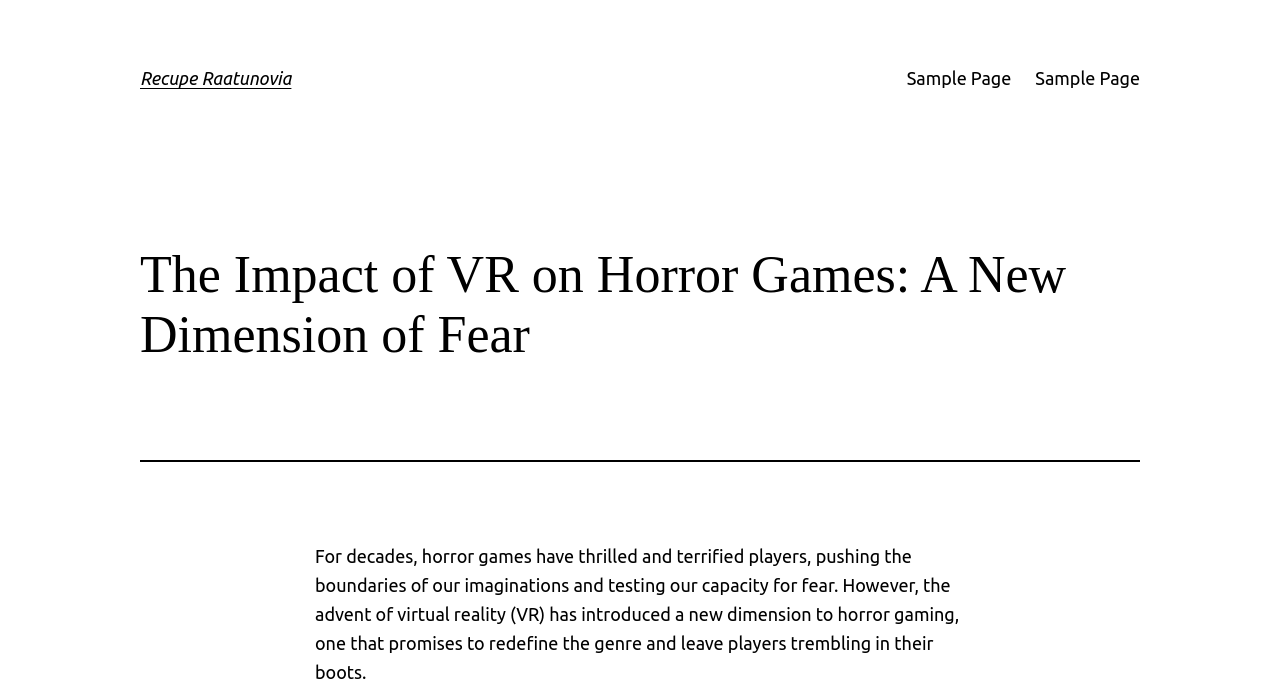Give a short answer to this question using one word or a phrase:
How many links are there in the top section?

3